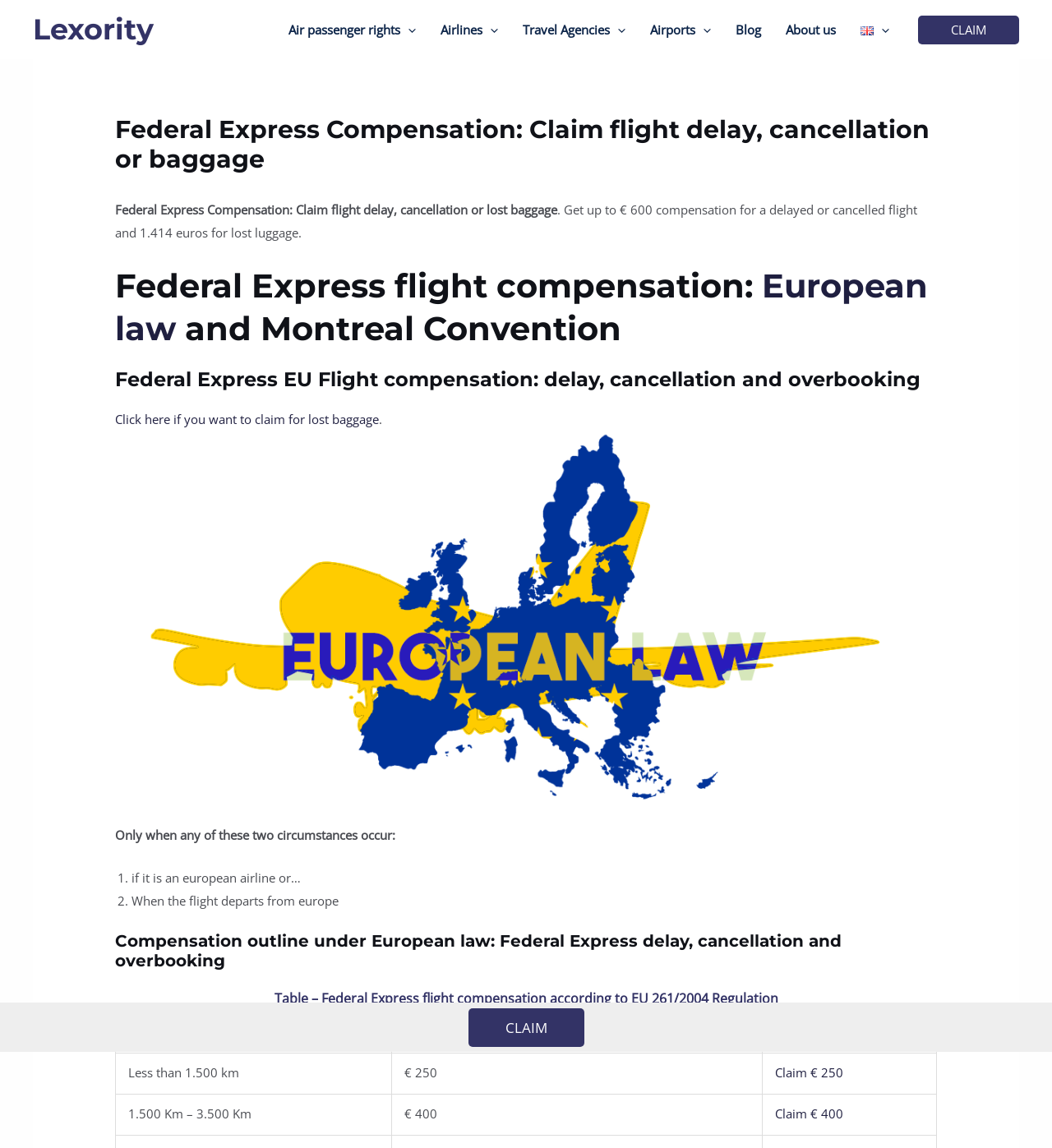Find the bounding box coordinates of the element to click in order to complete this instruction: "Open Air passenger rights menu". The bounding box coordinates must be four float numbers between 0 and 1, denoted as [left, top, right, bottom].

[0.262, 0.001, 0.407, 0.051]